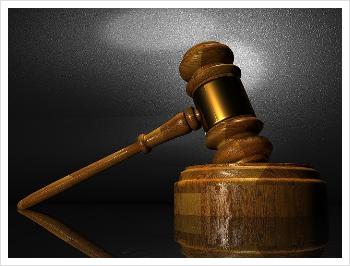Paint a vivid picture with your words by describing the image in detail.

The image depicts a close-up of a traditional wooden gavel, prominently featuring a polished handle and a round base, which are highlighted against a sleek, dark background. The gavel, an essential symbol of justice and authority in a courtroom, is shown at an angle, emphasizing its craftsmanship and the reflective surface beneath it. This visual representation evokes themes of legal proceedings, personal injury claims, and the pursuit of justice, aligning with discussions around compensation for damages as outlined in the accompanying article titled "Can I Get Paid For Personal Injury Damages?" Published on October 18, 2020, the content explores the financial implications of personal injuries and the available avenues for seeking compensation.